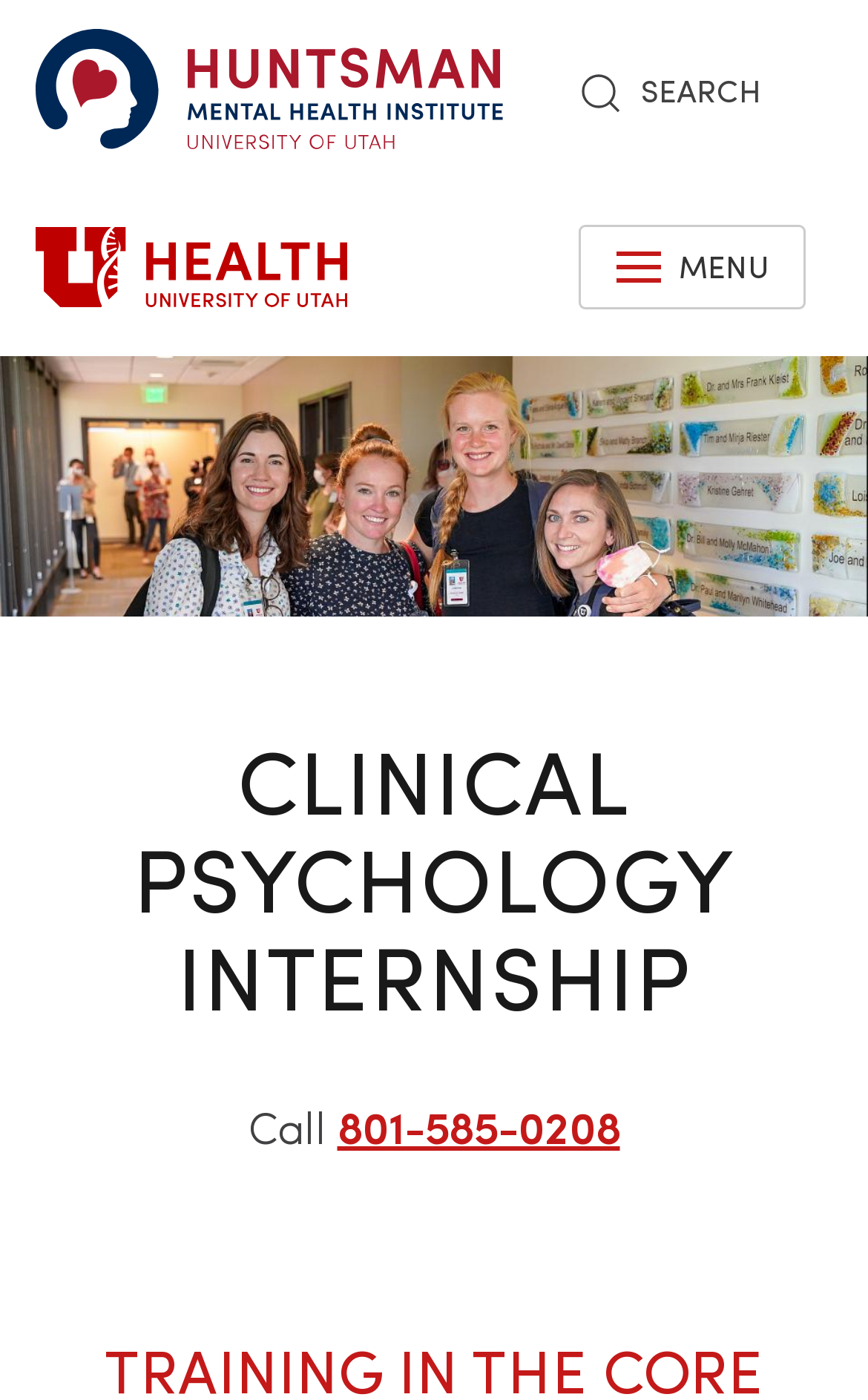Please determine the bounding box of the UI element that matches this description: 801-585-0208. The coordinates should be given as (top-left x, top-left y, bottom-right x, bottom-right y), with all values between 0 and 1.

[0.388, 0.781, 0.714, 0.828]